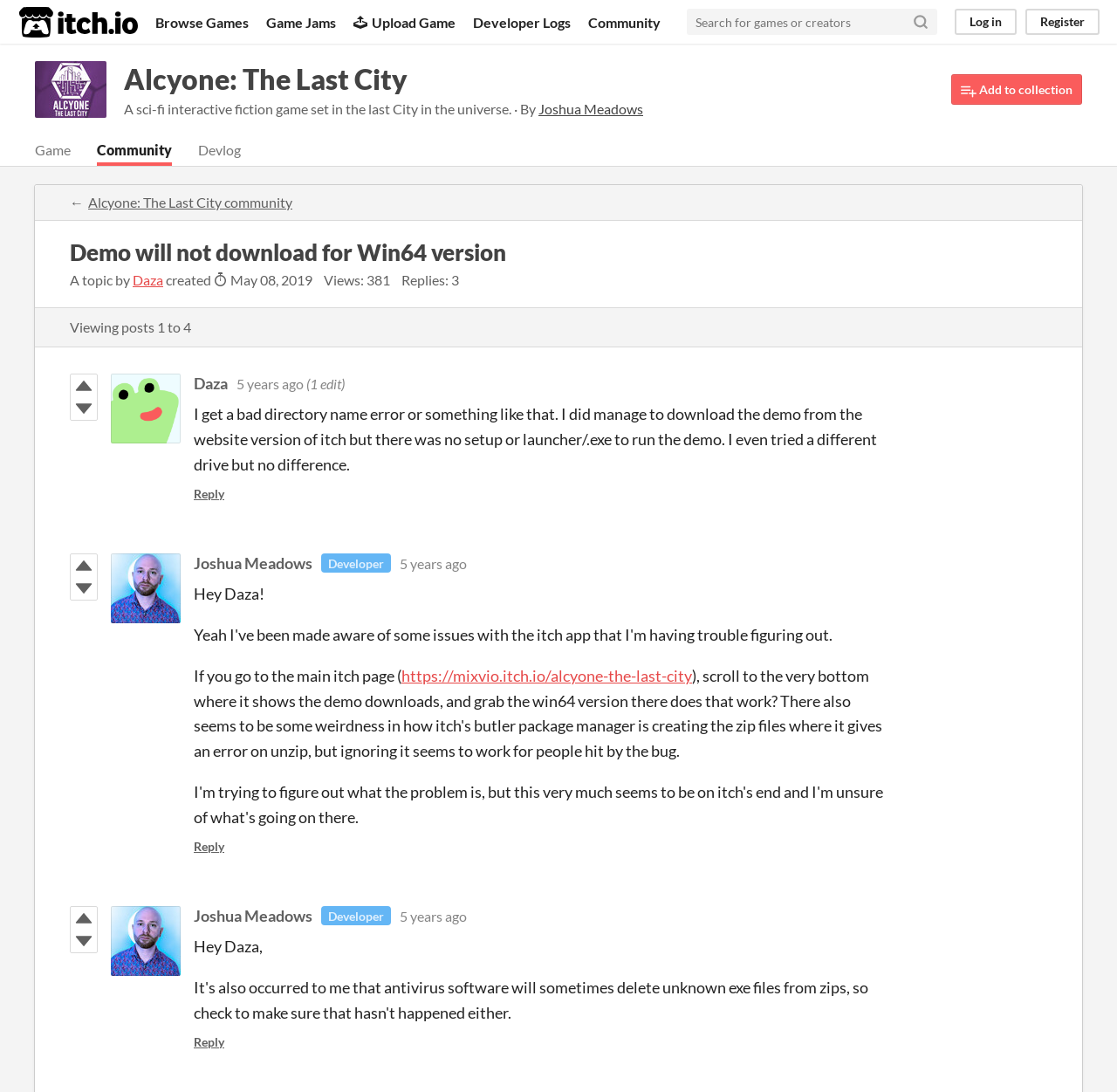Write an elaborate caption that captures the essence of the webpage.

This webpage is a community discussion forum for the game "Alcyone: The Last City" on the itch.io platform. At the top of the page, there is a navigation bar with links to "Browse Games", "Game Jams", "Upload Game", "Developer Logs", and "Community". Next to the navigation bar, there is a search bar with a "Search" button. On the top-right corner, there are links to "Log in" and "Register".

Below the navigation bar, there is a heading that reads "Alcyone: The Last City" with a brief description of the game as a "sci-fi interactive fiction game set in the last City in the universe". The game's creator, Joshua Meadows, is mentioned alongside a link to add the game to a collection.

The main content of the page is a discussion thread titled "Demo will not download for Win64 version". The thread is started by a user named Daza, who describes an issue with downloading the demo. The post is followed by several replies from other users, including the game's developer, Joshua Meadows. Each reply includes a timestamp and a link to reply to the post. Users can also vote up or down on each reply.

Throughout the page, there are several images, including the itch.io logo, a logo for the game, and icons for voting up or down. The layout of the page is organized, with clear headings and concise text, making it easy to follow the discussion thread.